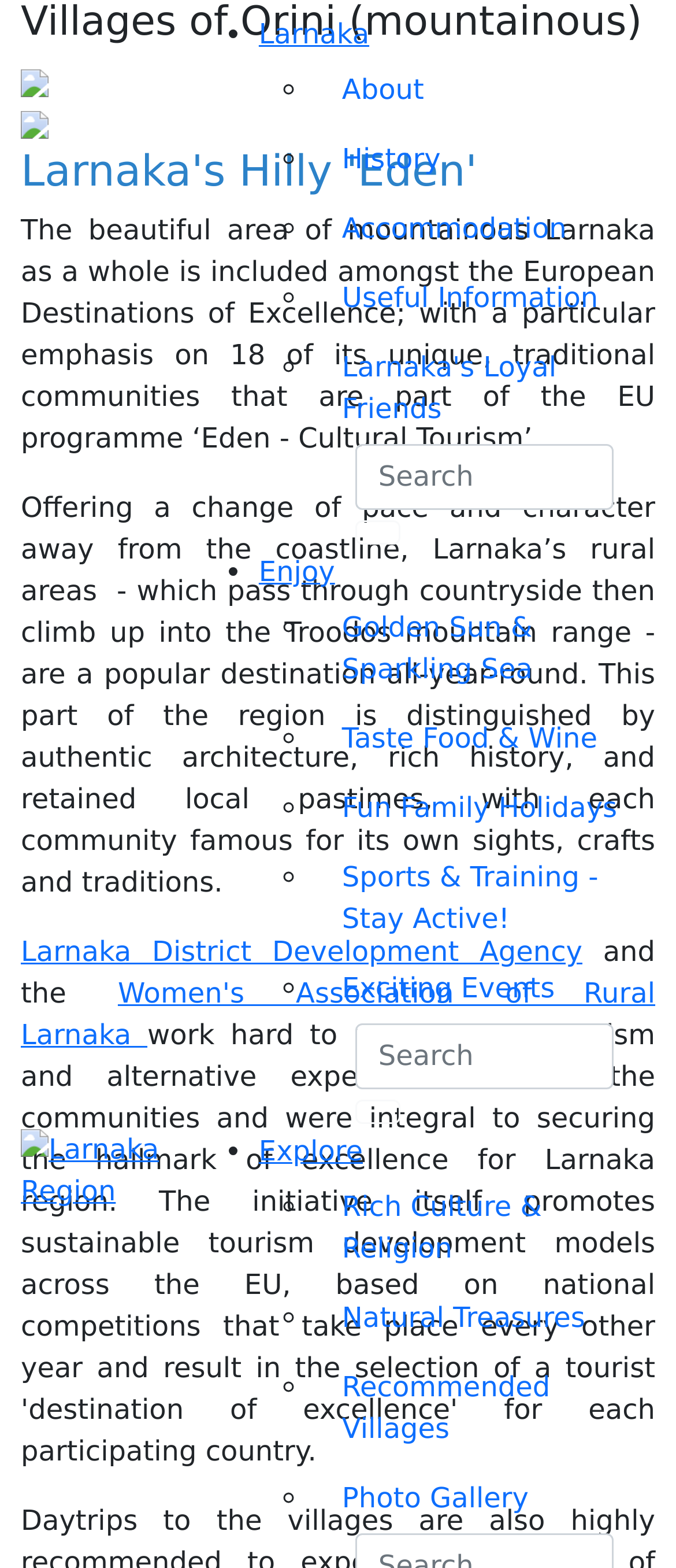Reply to the question with a single word or phrase:
What is the text of the second paragraph?

Offering a change of pace and character away from the coastline, Larnaka’s rural areas ...